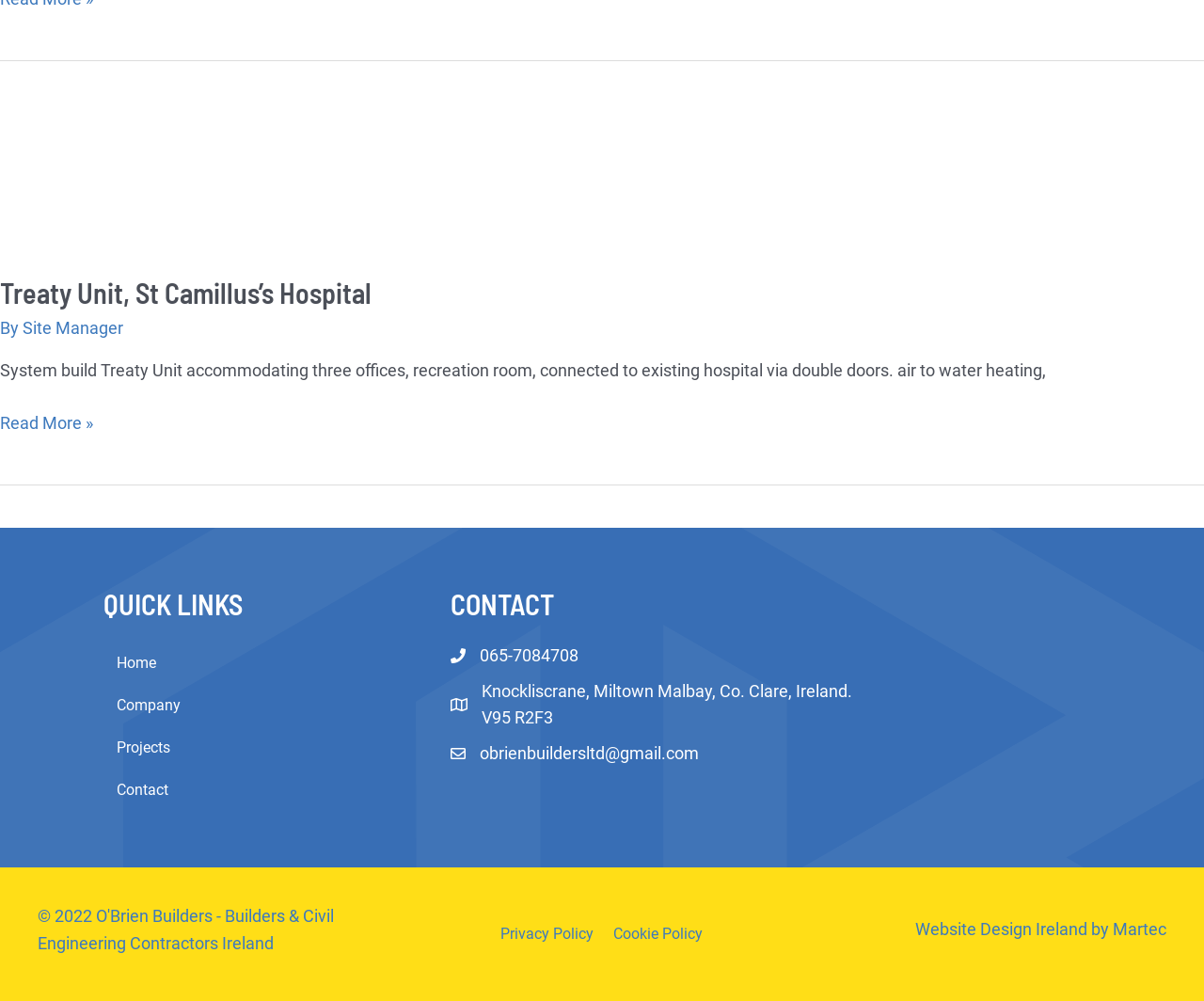How many quick links are available?
Refer to the image and answer the question using a single word or phrase.

4